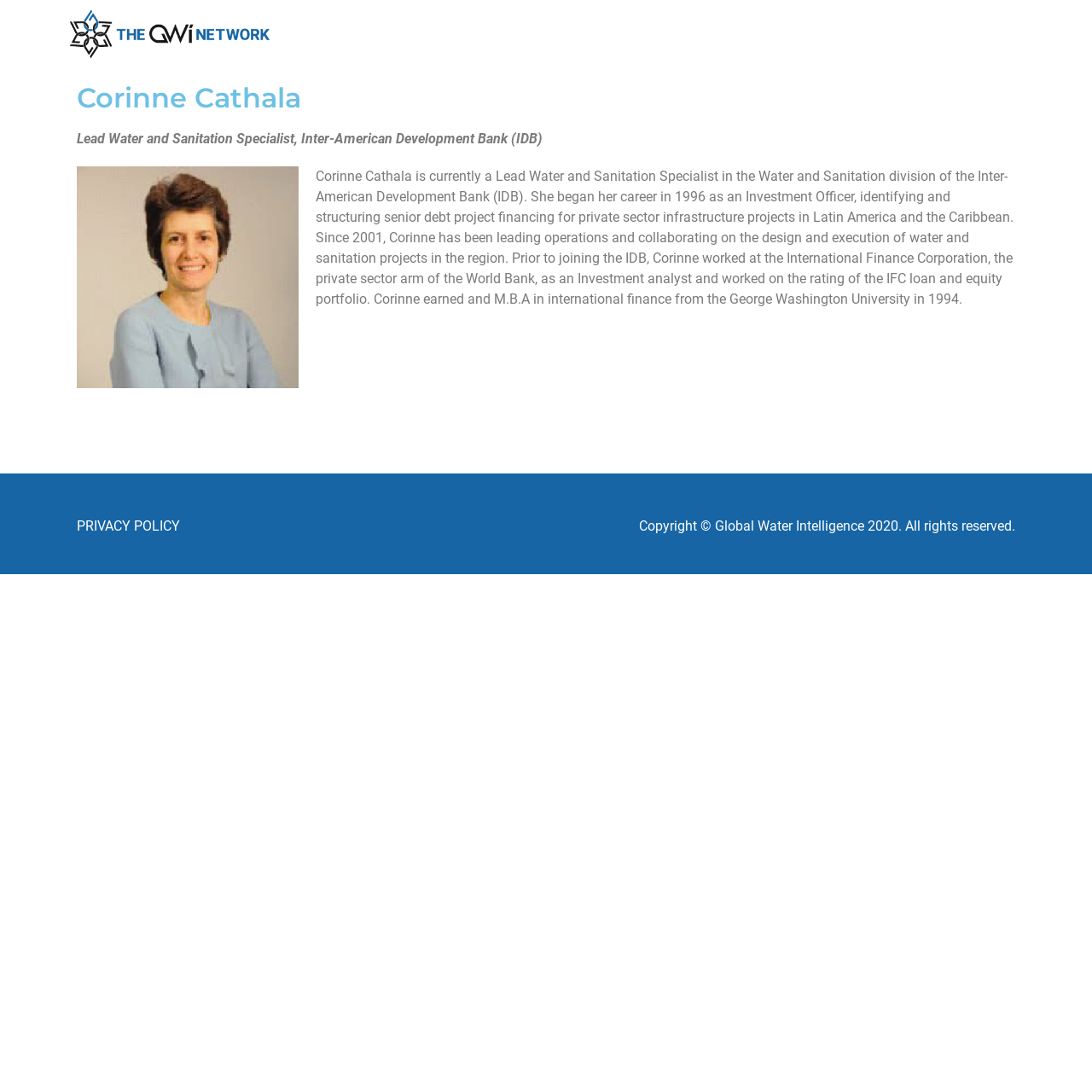Where did Corinne earn her M.B.A?
We need a detailed and meticulous answer to the question.

I found this information in the StaticText element that mentions 'Corinne earned and M.B.A in international finance from the George Washington University in 1994.'